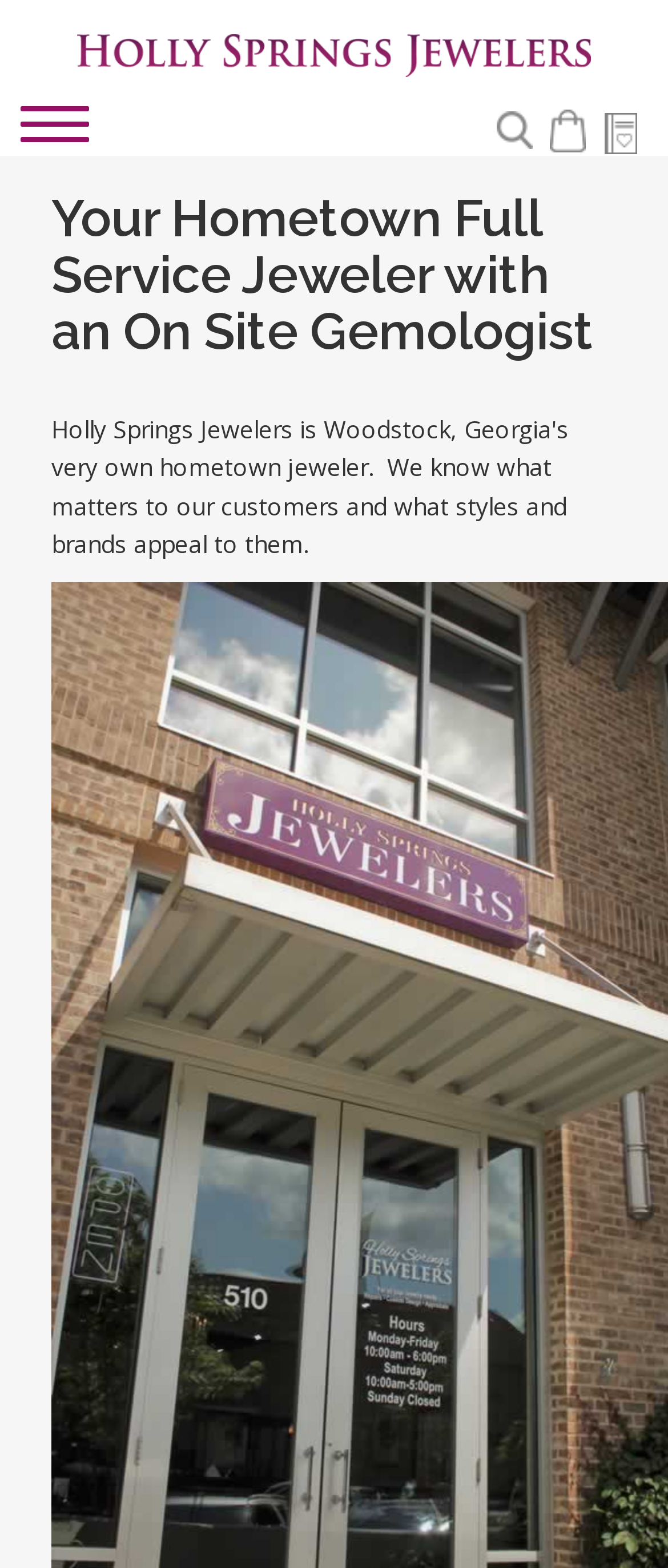What is the purpose of the textbox?
Please describe in detail the information shown in the image to answer the question.

The textbox is labeled as 'Search' and is located near the top of the page, suggesting that its purpose is to allow users to search for specific products or services on the website.